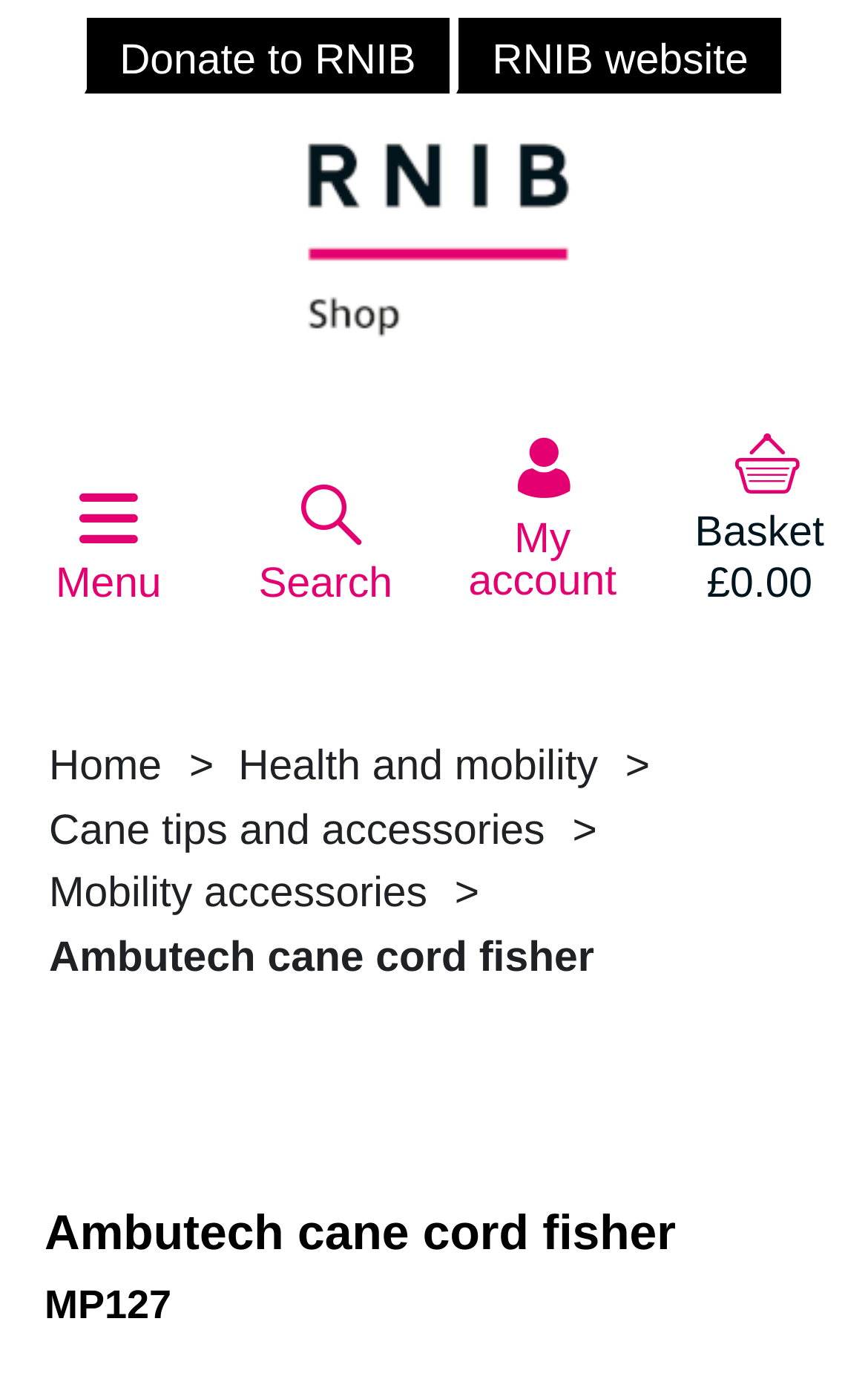Determine the main headline of the webpage and provide its text.

Ambutech cane cord fisher